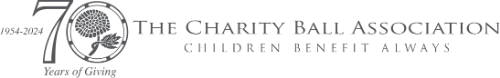Please give a one-word or short phrase response to the following question: 
What is the mission of The Charity Ball Association?

Supporting children in need